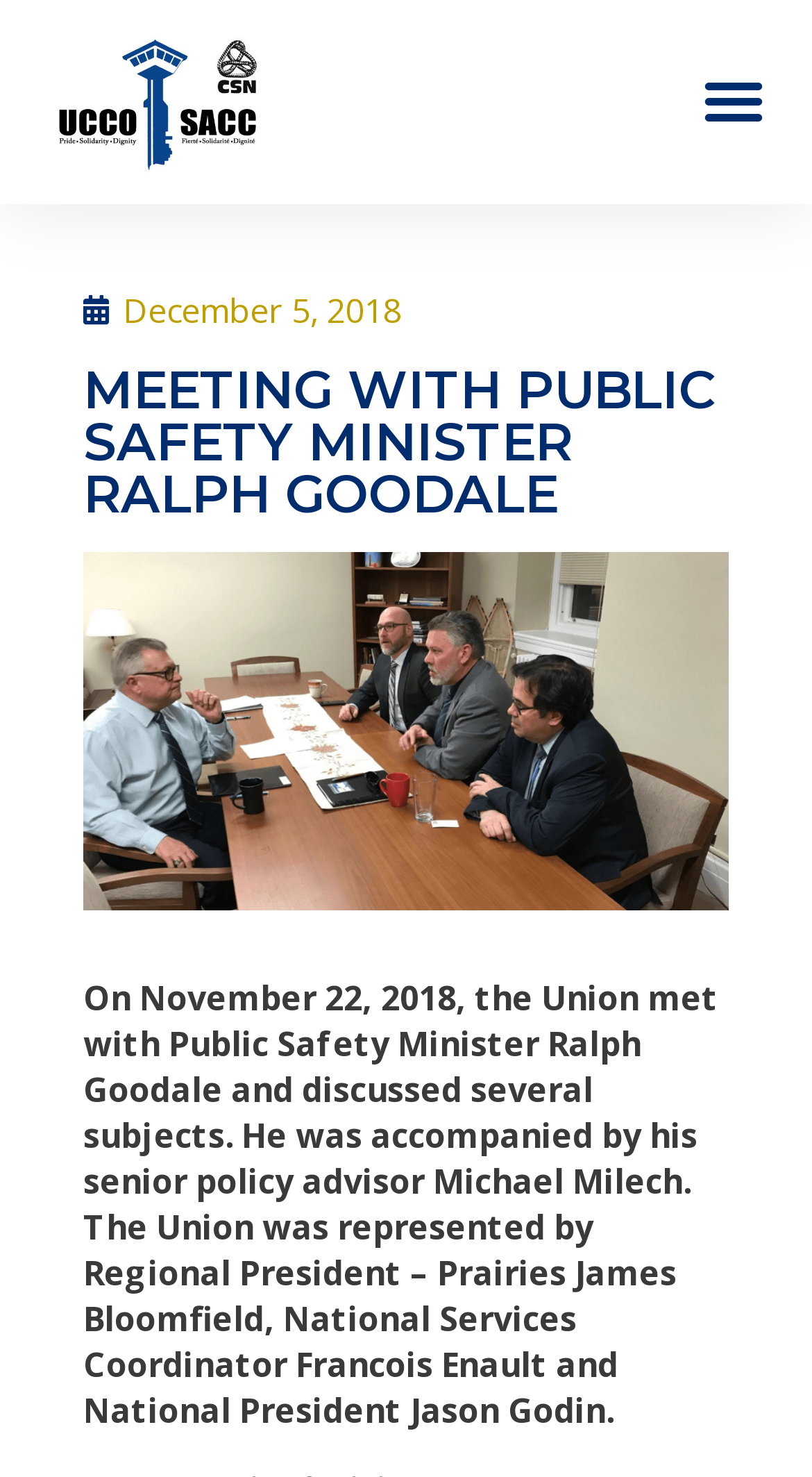Please find the bounding box for the following UI element description. Provide the coordinates in (top-left x, top-left y, bottom-right x, bottom-right y) format, with values between 0 and 1: Previous Section

None